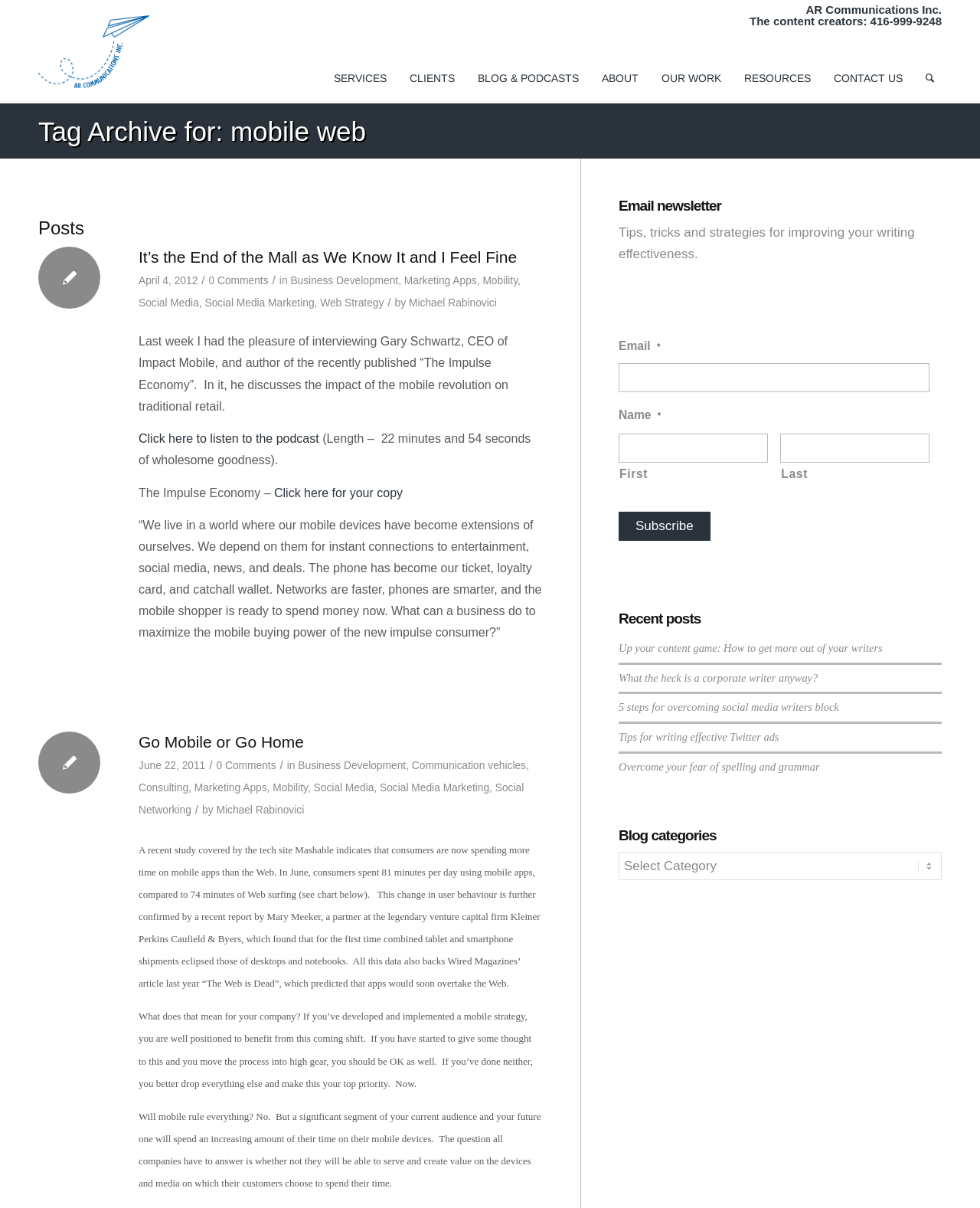Provide the bounding box for the UI element matching this description: "Social Media Marketing".

[0.209, 0.246, 0.321, 0.255]